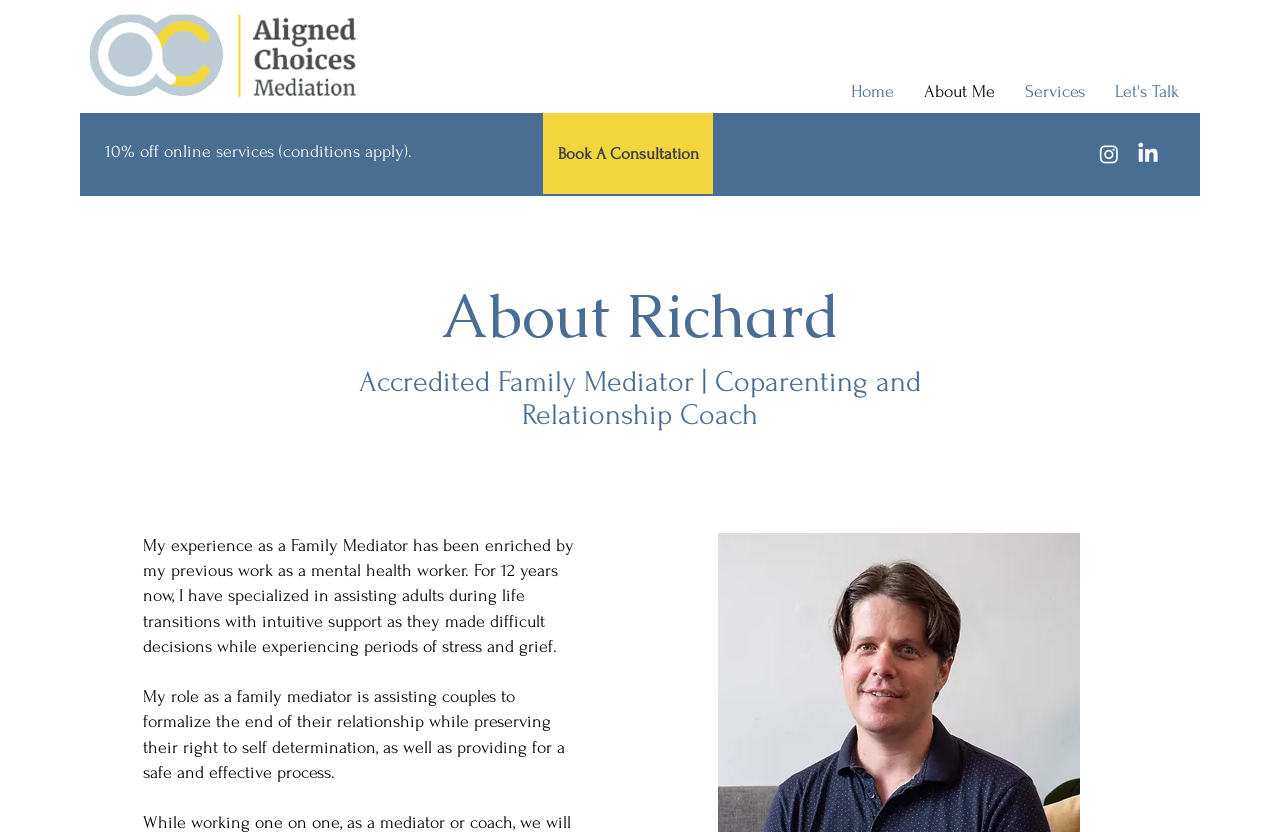Produce a meticulous description of the webpage.

The webpage is about Richard Brydson, a Family Mediator and Coach at Aligned Choices Mediation. At the top left corner, there is a logo of Aligned Choices Mediation, accompanied by a small image of an email signature. 

Below the logo, there is a navigation menu with four links: "Home", "About Me", "Services", and "Let's Talk". To the right of the navigation menu, there is a promotional text stating "10% off online services (conditions apply)".

On the left side of the page, there is a call-to-action button "Book A Consultation". Above the button, there is a social media bar with links to Instagram and LinkedIn, each accompanied by its respective icon.

The main content of the page is divided into sections. The first section has a heading "About Richard" and a subheading "Accredited Family Mediator | Coparenting and Relationship Coach". Below the subheading, there is a paragraph describing Richard's experience as a Family Mediator and his approach to assisting adults during life transitions. 

The second section continues to describe Richard's role as a family mediator, focusing on his goal of providing a safe and effective process for couples to formalize the end of their relationship while preserving their right to self-determination.